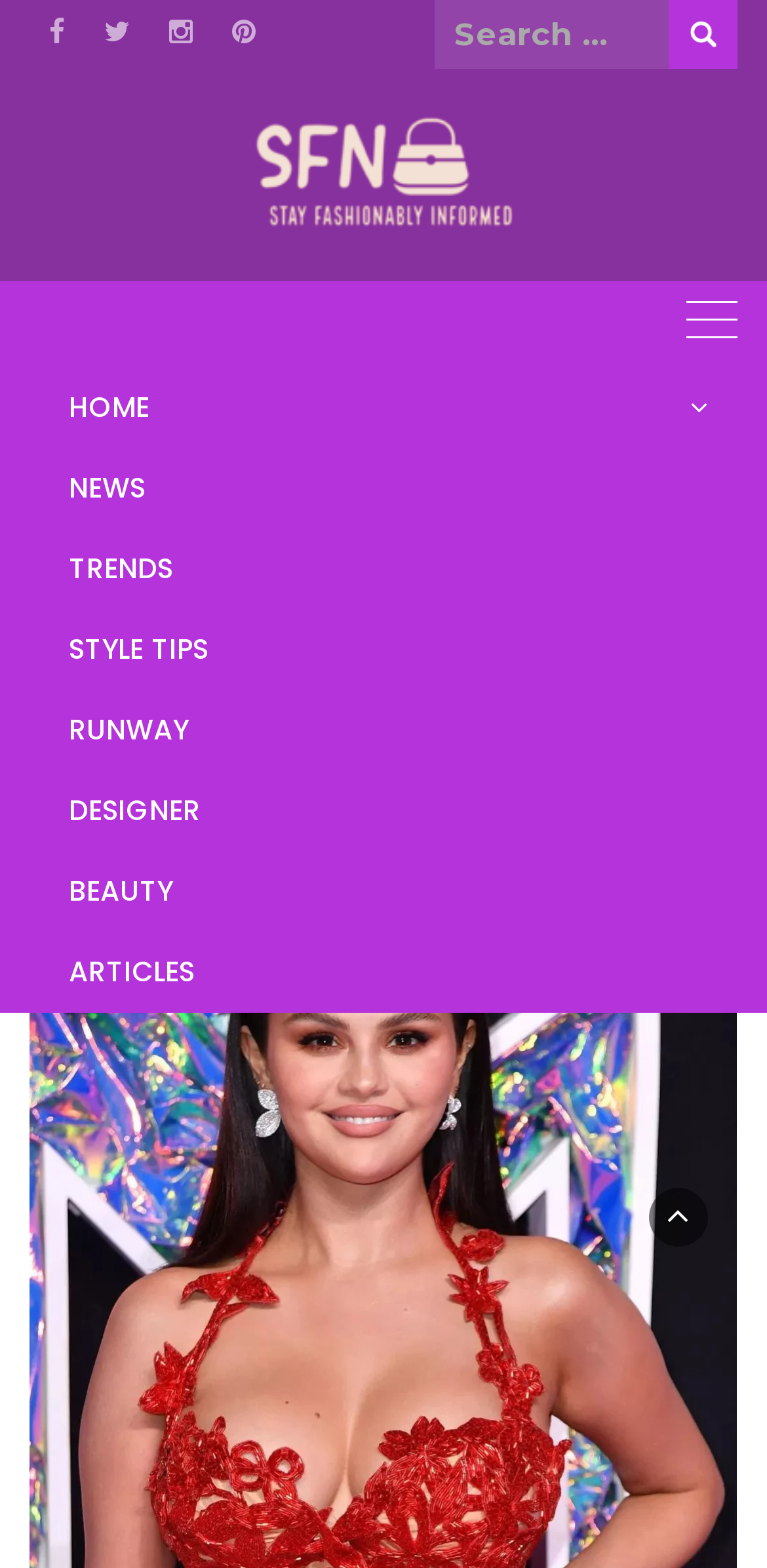Determine the bounding box coordinates for the clickable element to execute this instruction: "Go to home page". Provide the coordinates as four float numbers between 0 and 1, i.e., [left, top, right, bottom].

[0.051, 0.235, 0.962, 0.286]